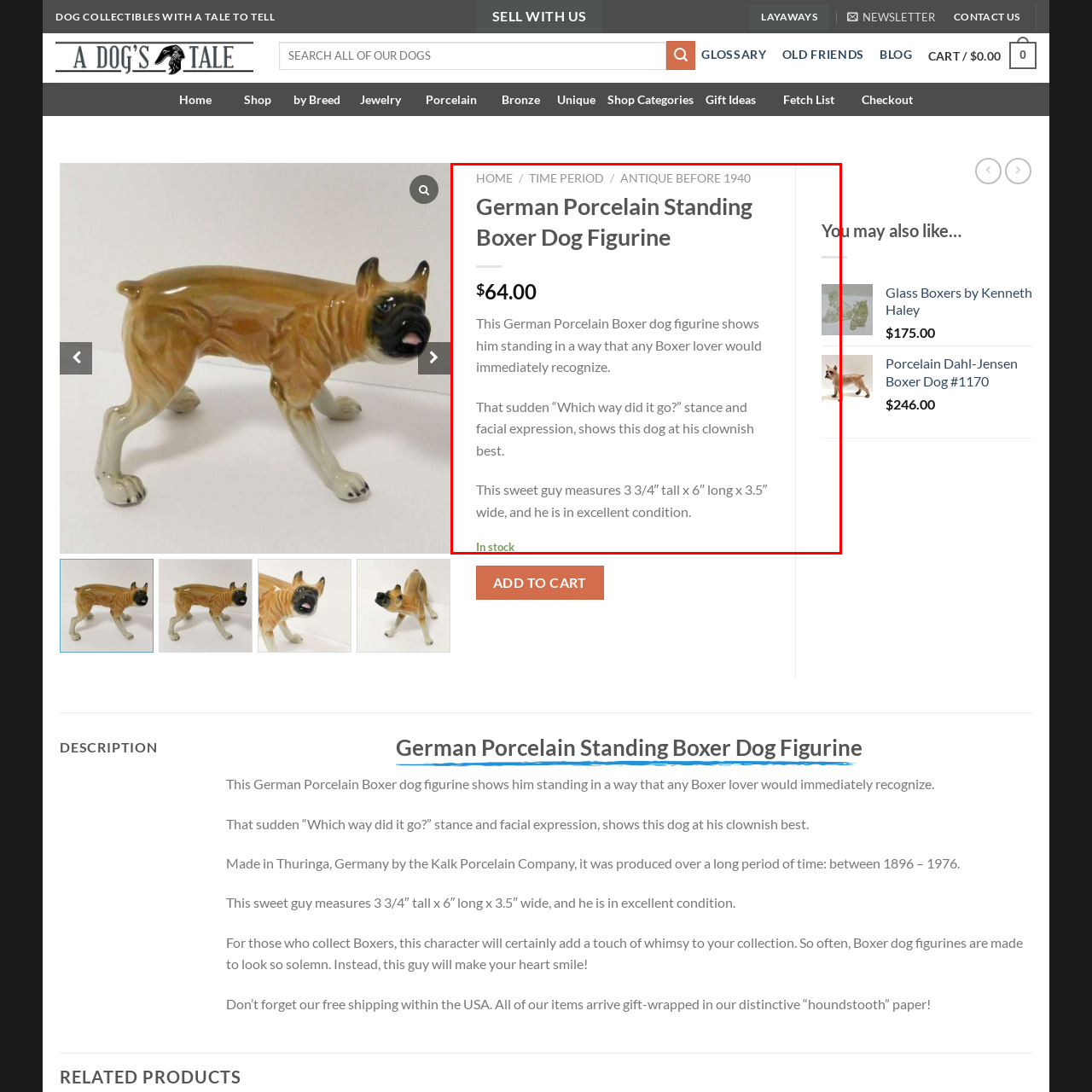Look at the section of the image marked by the red box and offer an in-depth answer to the next question considering the visual cues: What is the material of the figurine?

The caption describes the figurine as a 'German Porcelain Standing Boxer Dog Figurine', indicating that the material used to make the figurine is German Porcelain.